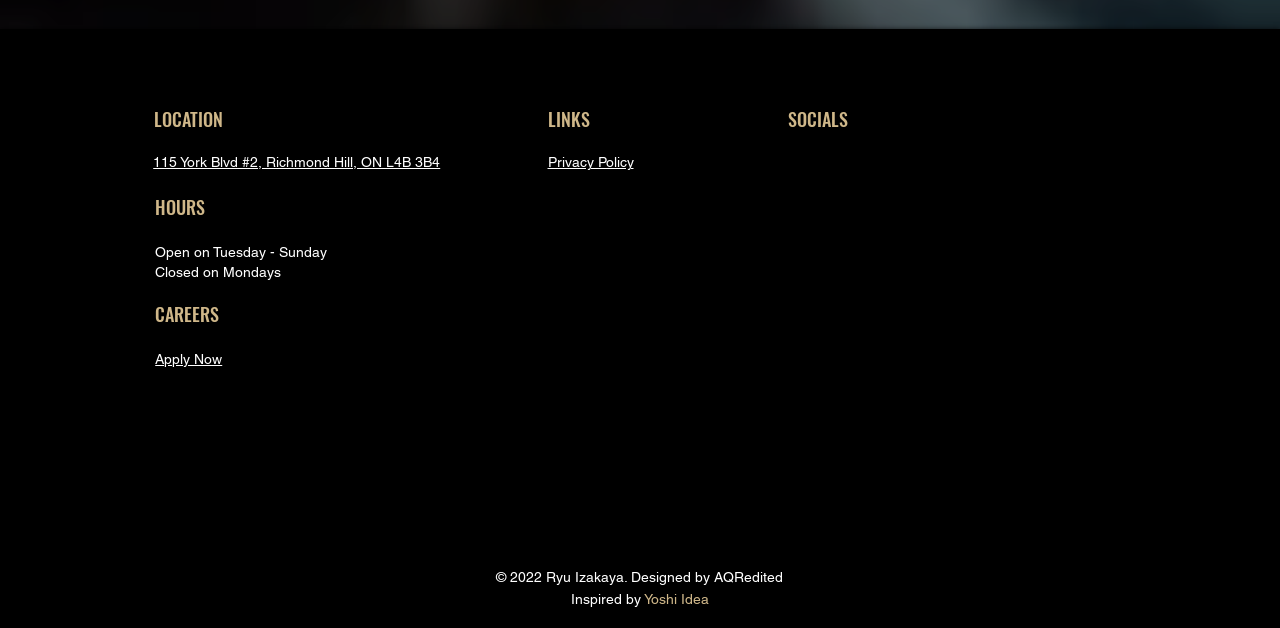Pinpoint the bounding box coordinates of the area that must be clicked to complete this instruction: "Go to Facebook".

[0.643, 0.246, 0.662, 0.285]